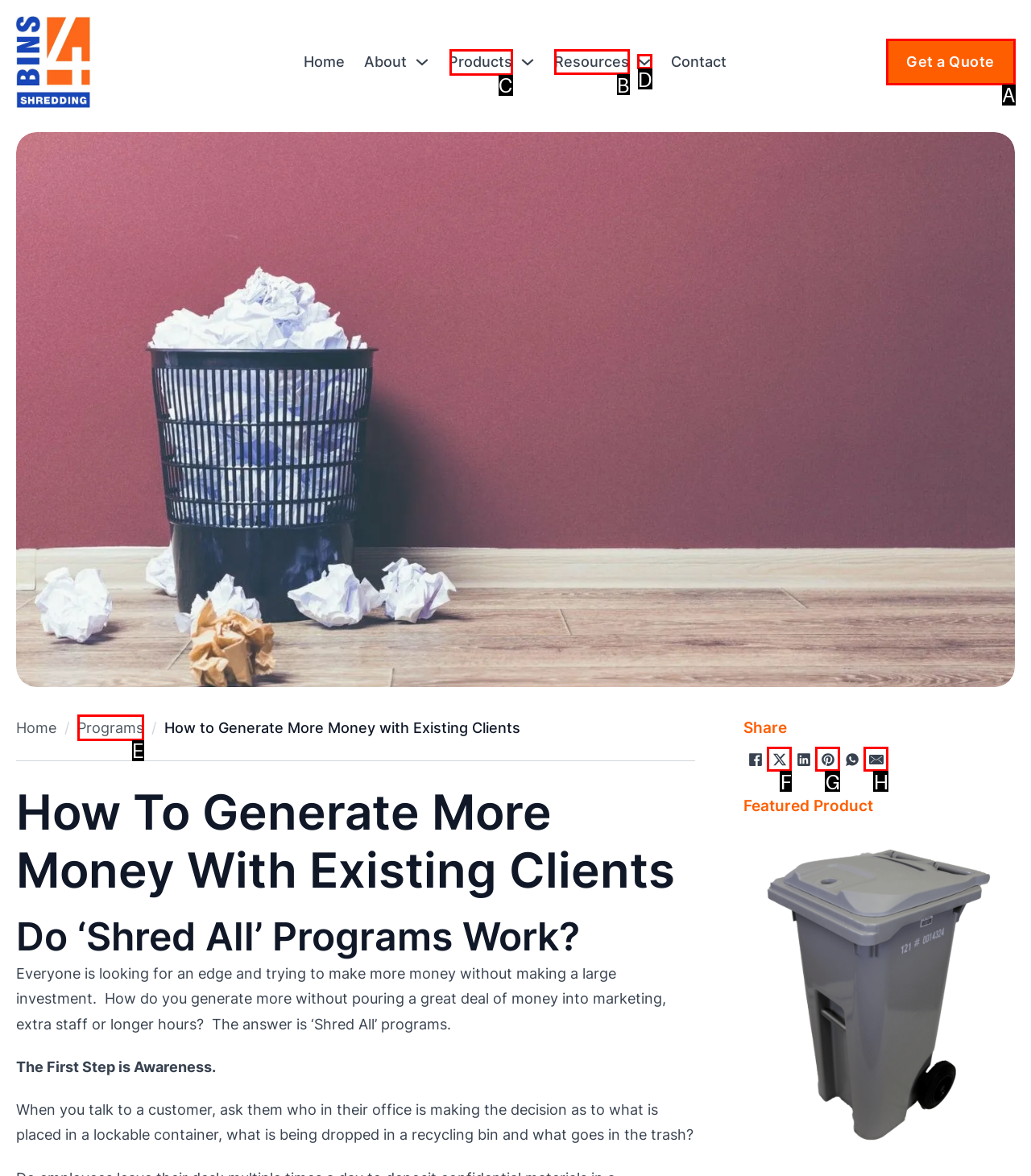Choose the HTML element to click for this instruction: Click on the 'Unity Triumphs: Muhyuddin Juma-Masjid at Uduma Padinjar Recreates the “Kerala Story”' article Answer with the letter of the correct choice from the given options.

None